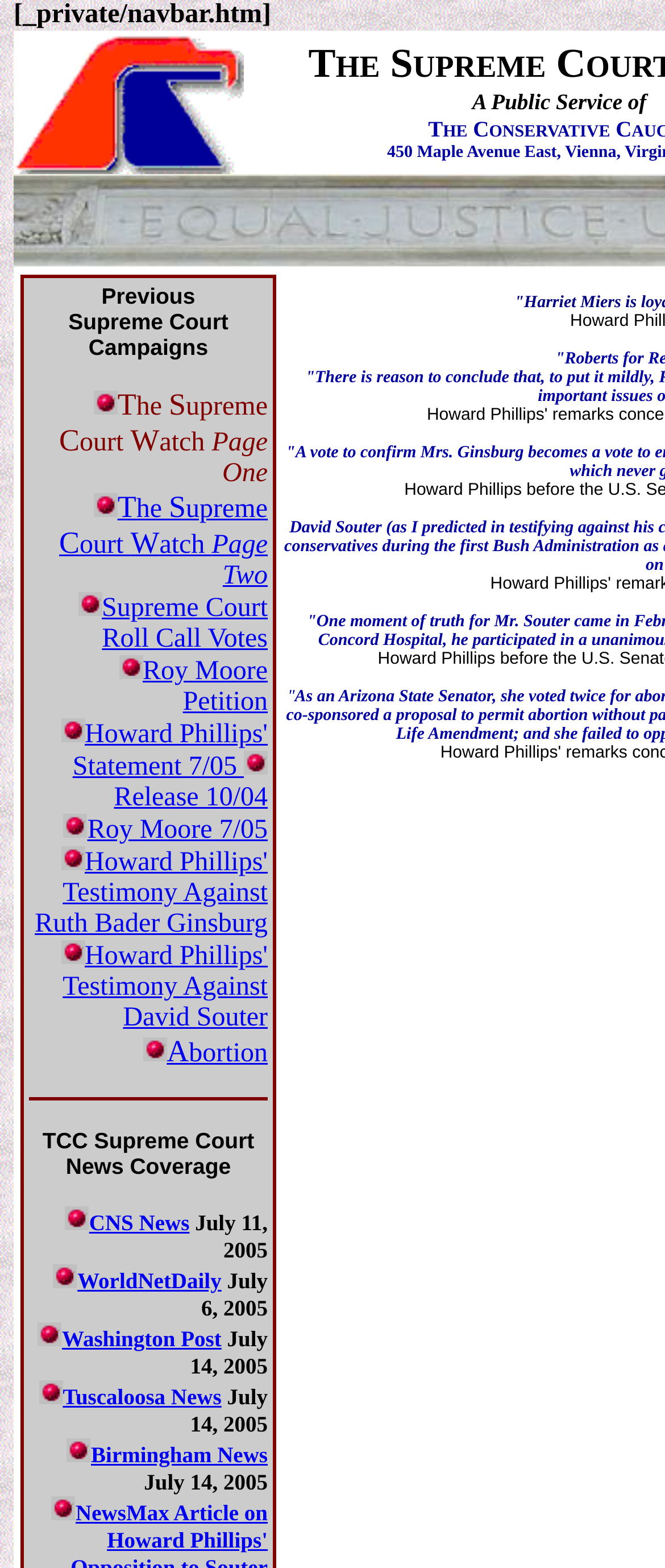Determine the bounding box coordinates for the element that should be clicked to follow this instruction: "Check CNS News". The coordinates should be given as four float numbers between 0 and 1, in the format [left, top, right, bottom].

[0.134, 0.771, 0.285, 0.788]